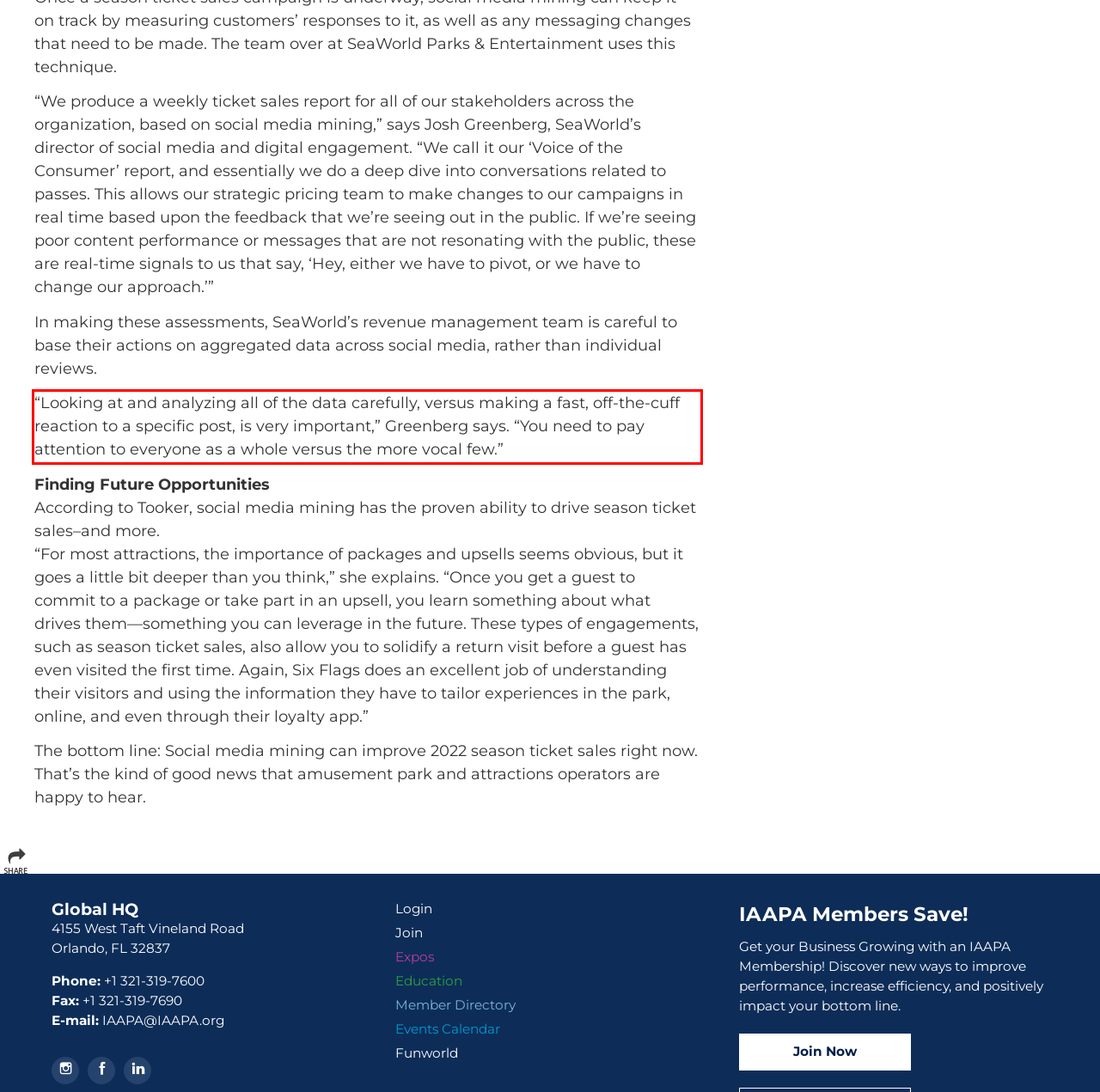You are provided with a webpage screenshot that includes a red rectangle bounding box. Extract the text content from within the bounding box using OCR.

“Looking at and analyzing all of the data carefully, versus making a fast, off-the-cuff reaction to a specific post, is very important,” Greenberg says. “You need to pay attention to everyone as a whole versus the more vocal few.”